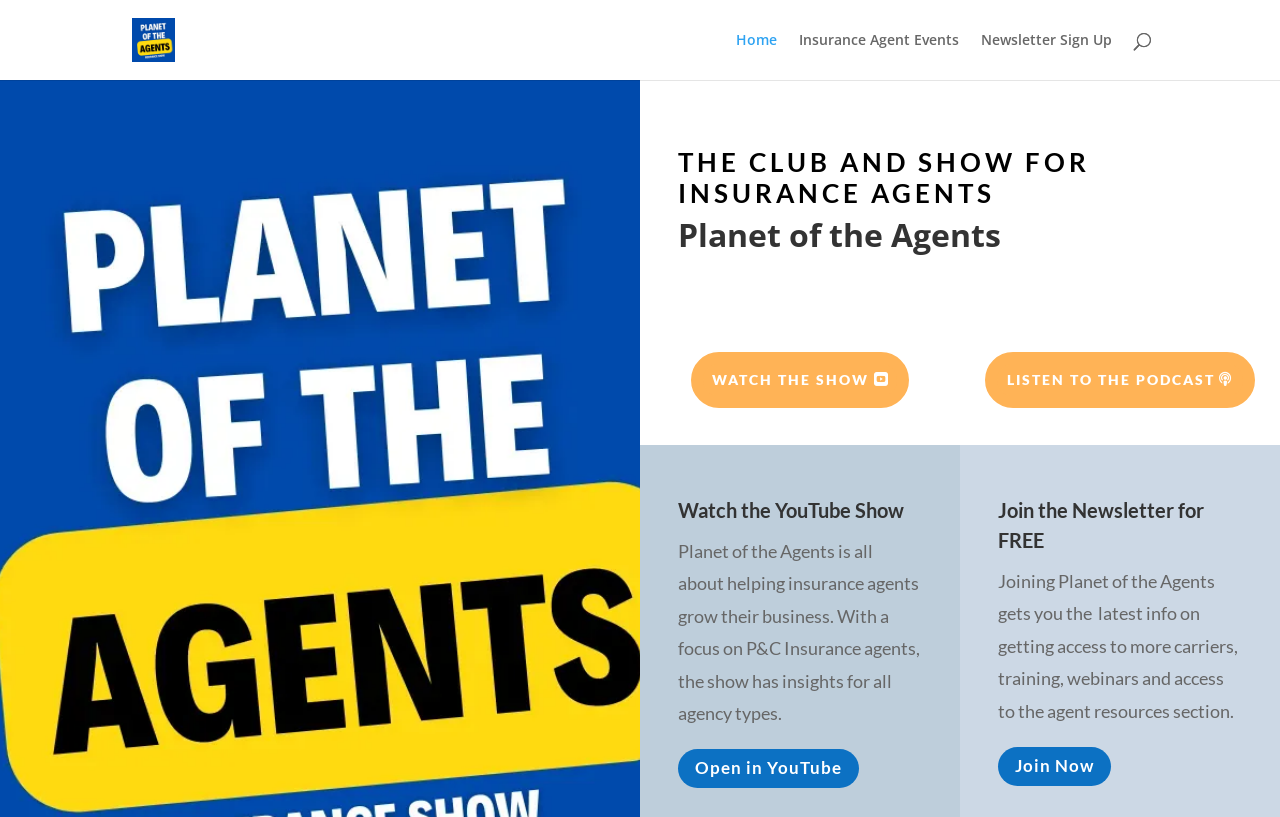Using the element description: "Home", determine the bounding box coordinates. The coordinates should be in the format [left, top, right, bottom], with values between 0 and 1.

[0.575, 0.04, 0.607, 0.098]